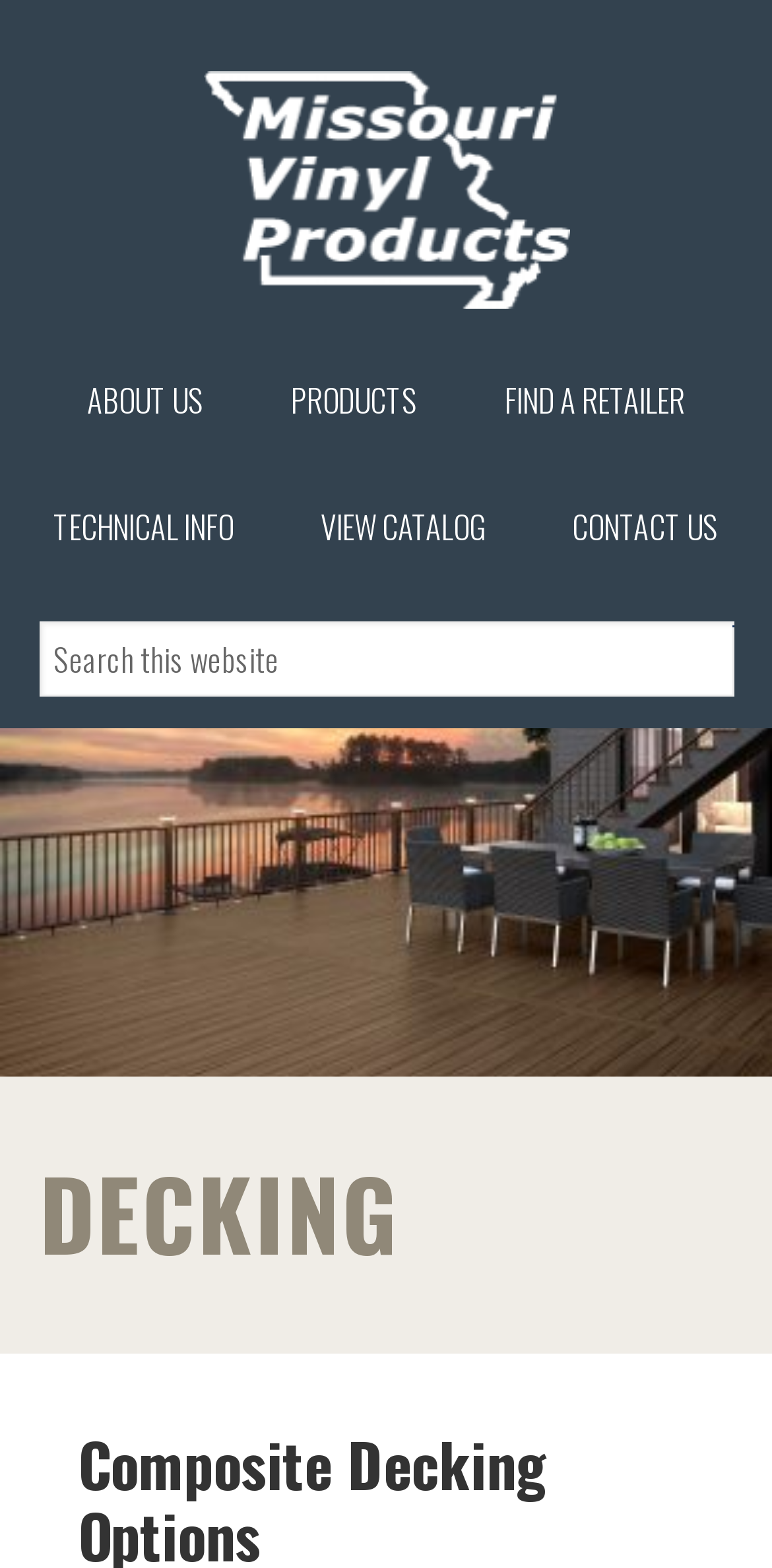Answer the question using only a single word or phrase: 
Is there a search function on the page?

Yes